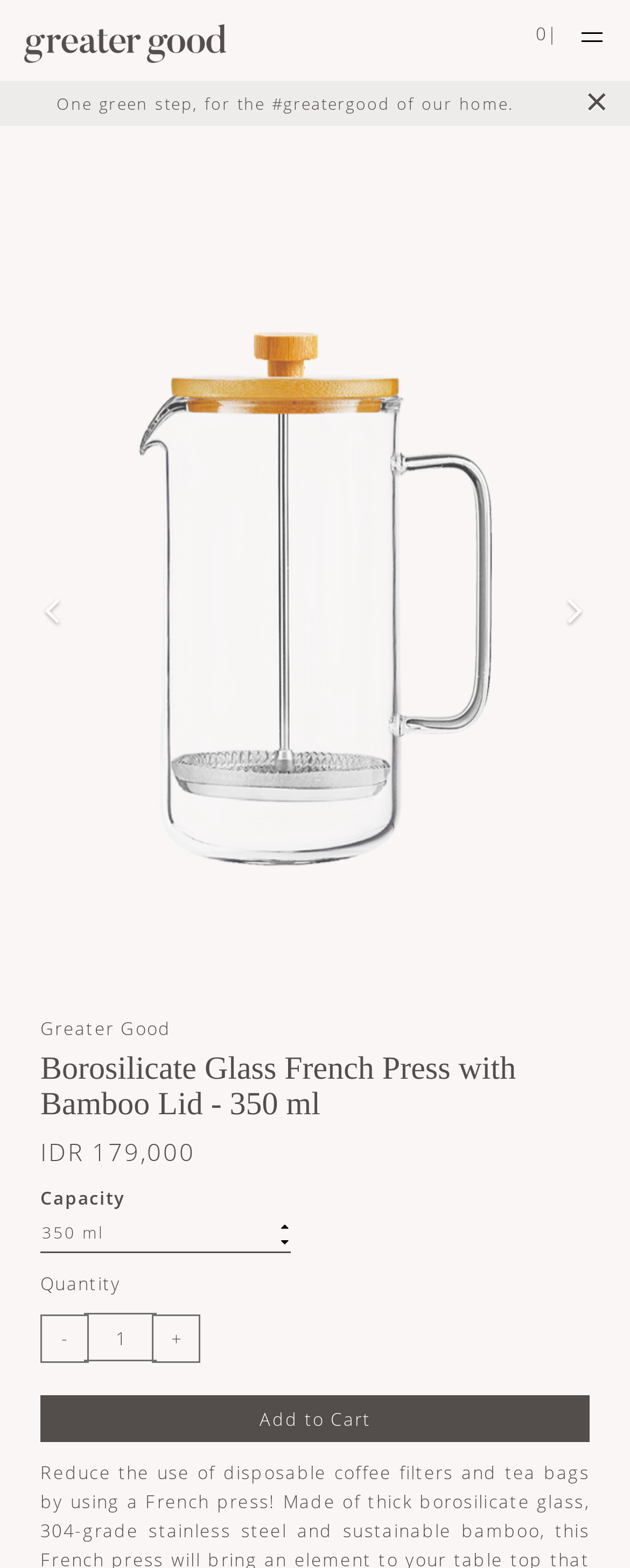Please specify the bounding box coordinates for the clickable region that will help you carry out the instruction: "Close the current window".

[0.93, 0.055, 0.964, 0.076]